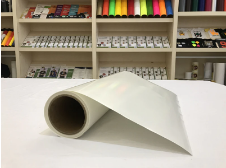What is the purpose of the HTG-300SF transfer paper?
Answer the question with a single word or phrase derived from the image.

For digital printing